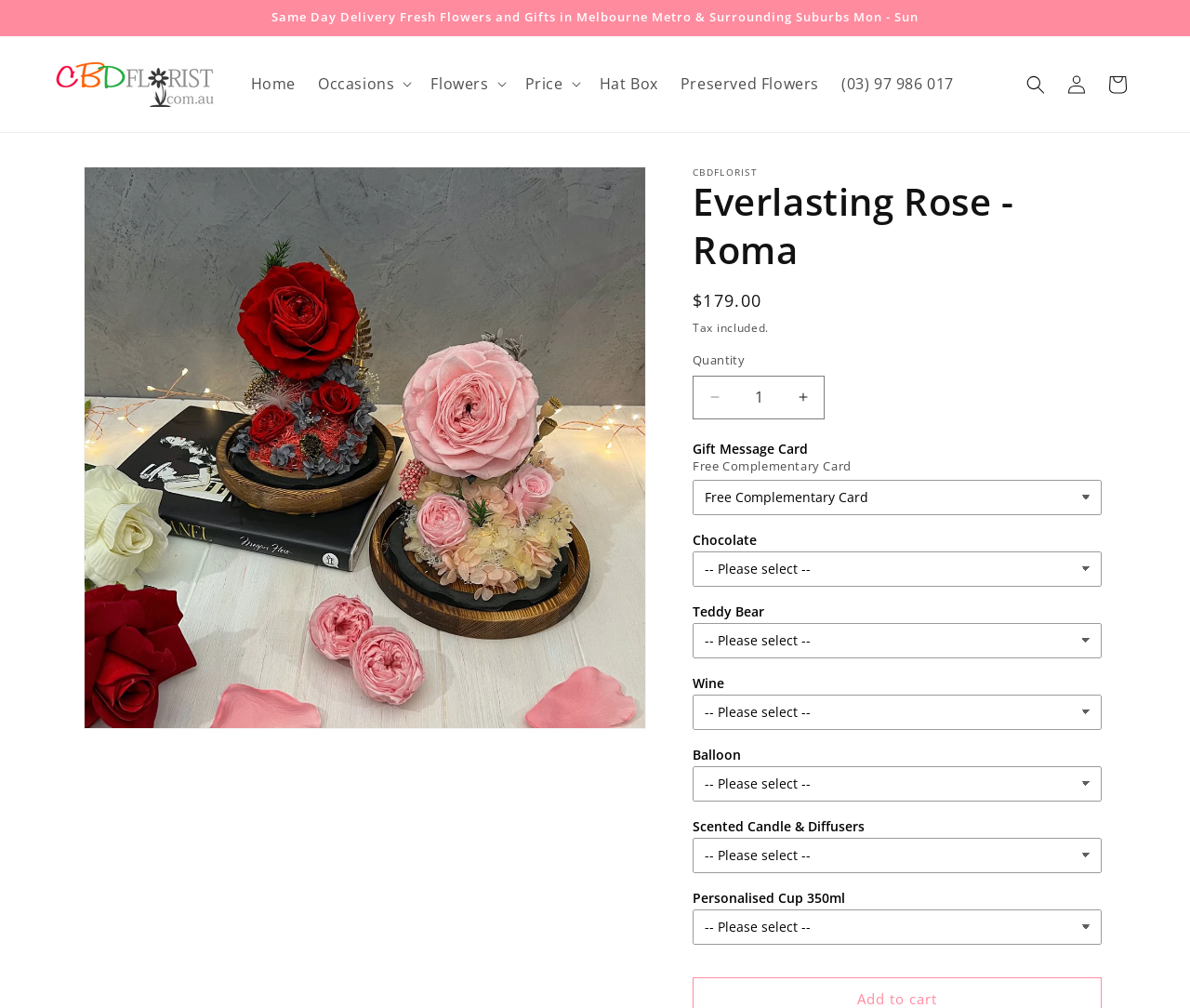Could you provide the bounding box coordinates for the portion of the screen to click to complete this instruction: "View the 'Everlasting Rose - Roma' product information"?

[0.582, 0.176, 0.93, 0.272]